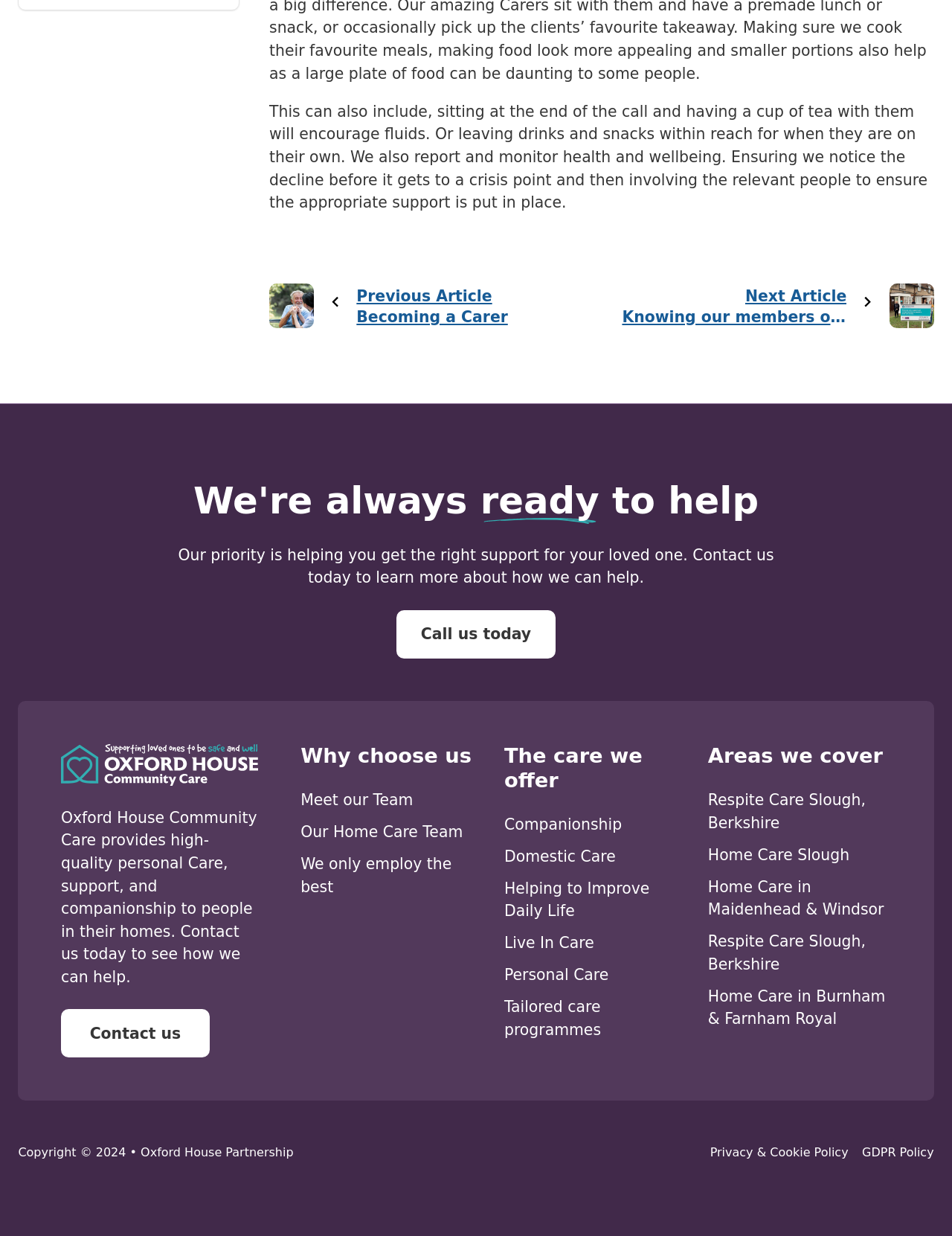Could you specify the bounding box coordinates for the clickable section to complete the following instruction: "Click on 'Previous Article Becoming a Carer'"?

[0.283, 0.229, 0.61, 0.265]